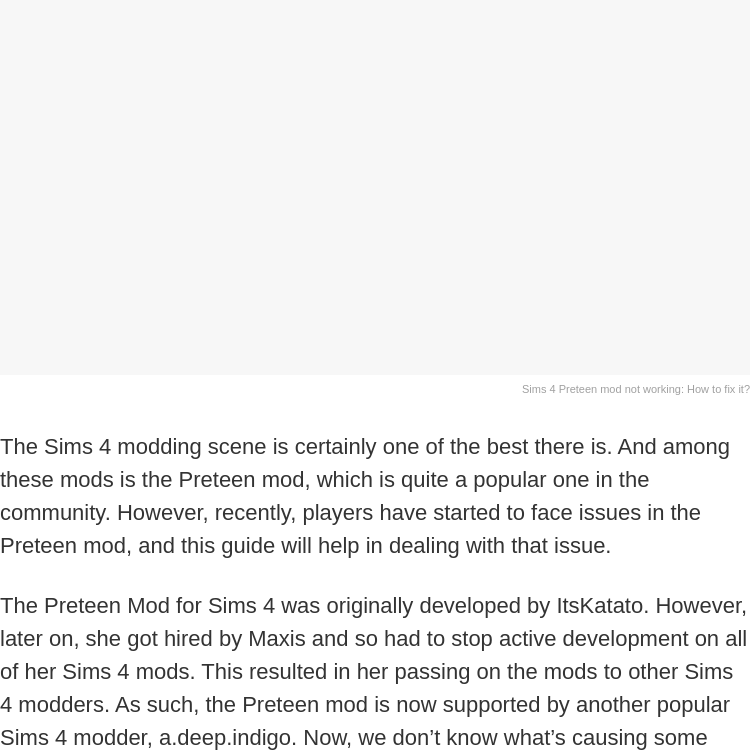Please give a one-word or short phrase response to the following question: 
Why did the original developer stop working on the mod?

Hired by Maxis